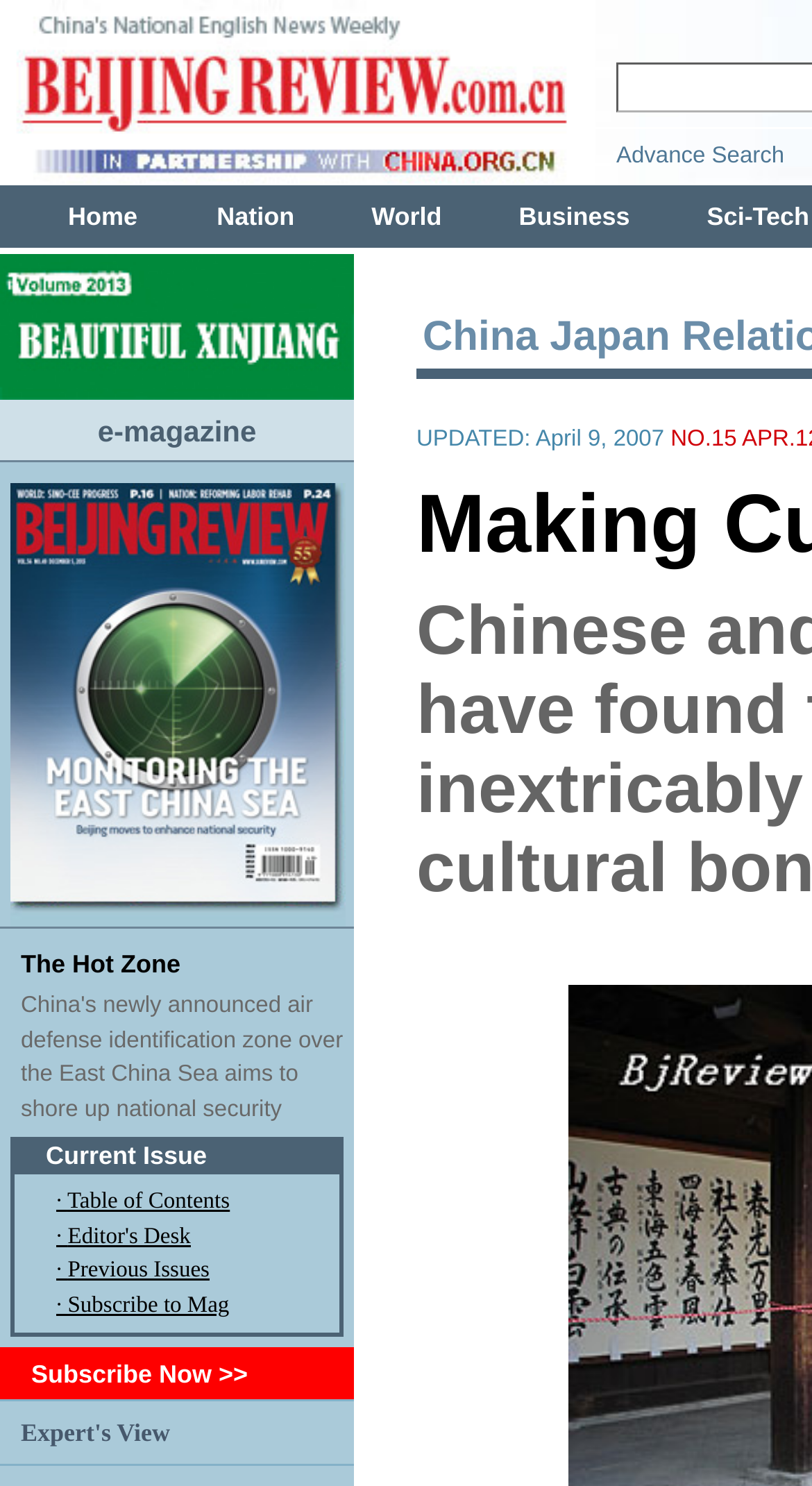Respond with a single word or phrase:
What is the name of the section below the current issue?

Expert's View